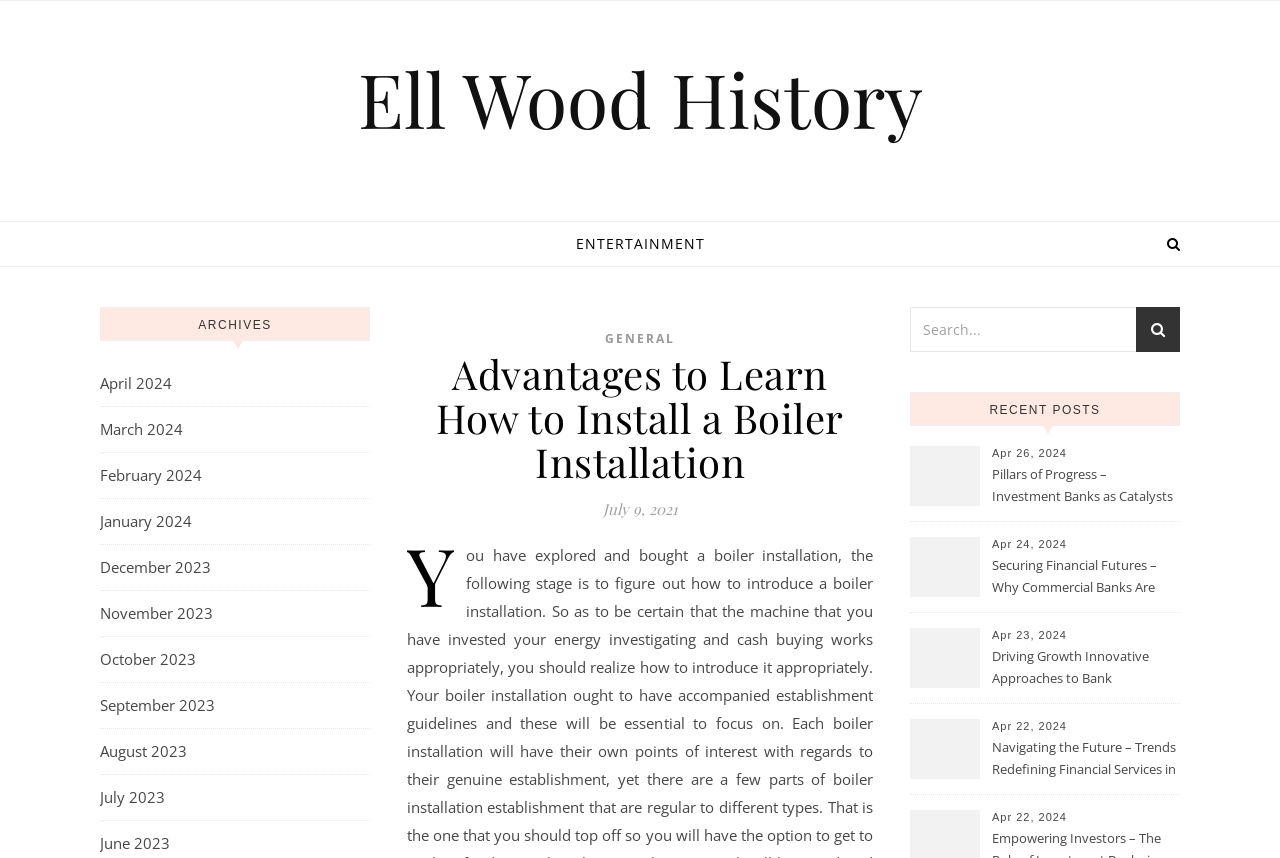Please provide the bounding box coordinates in the format (top-left x, top-left y, bottom-right x, bottom-right y). Remember, all values are floating point numbers between 0 and 1. What is the bounding box coordinate of the region described as: Ell Wood History

[0.279, 0.071, 0.721, 0.159]